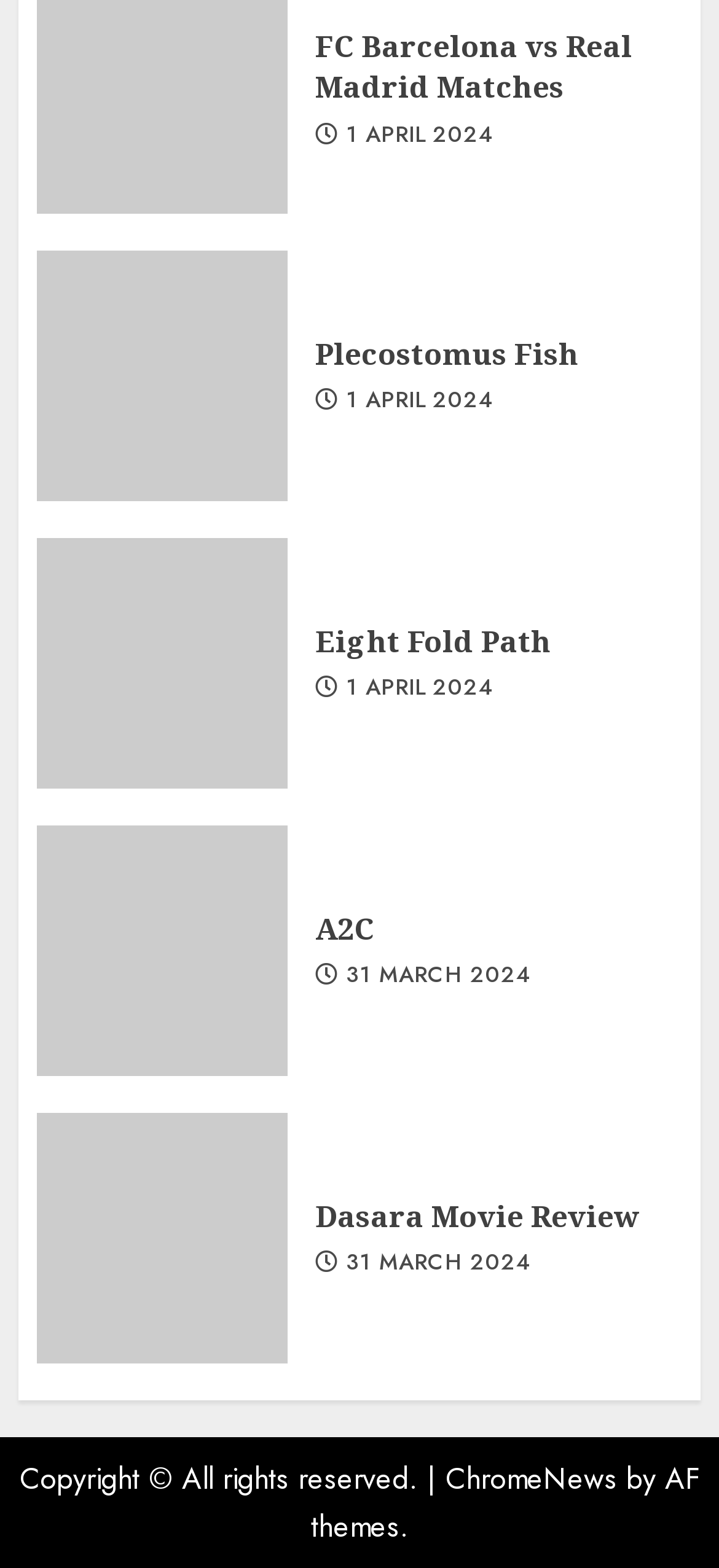Please find the bounding box coordinates of the element that needs to be clicked to perform the following instruction: "View comment #3". The bounding box coordinates should be four float numbers between 0 and 1, represented as [left, top, right, bottom].

None